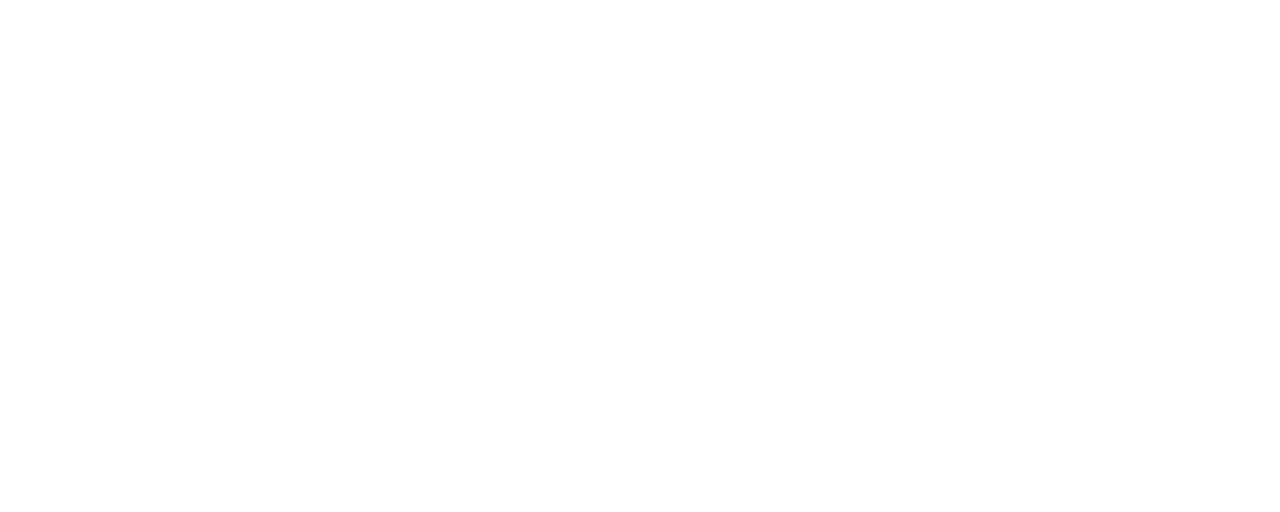What social media platforms is the company on?
Please answer the question with as much detail as possible using the screenshot.

The company's social media presence is indicated by the links at the bottom-right corner of the webpage, which include Facebook, Twitter, YouTube, and Google+, represented by their respective logos.